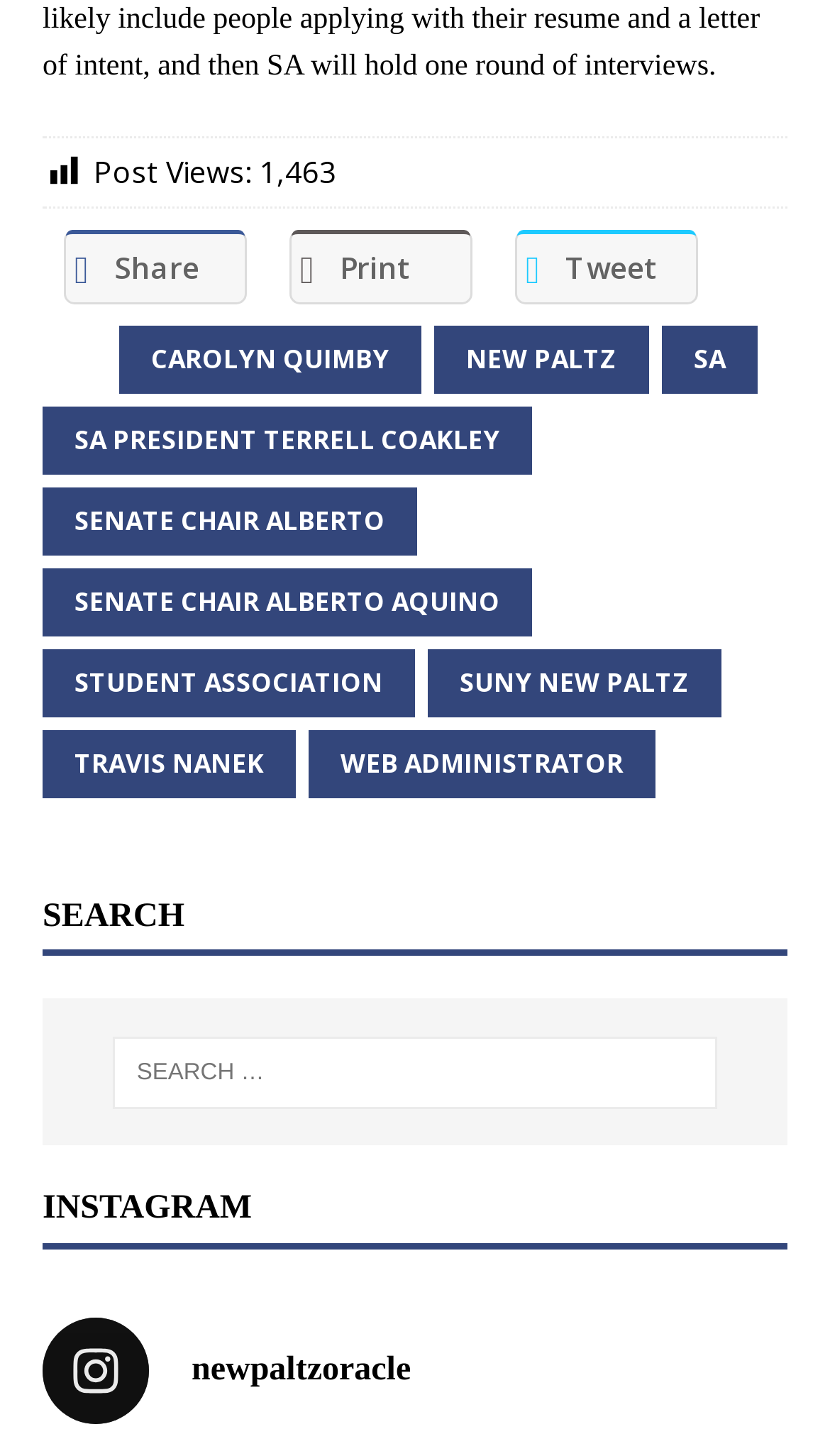Locate the bounding box coordinates of the element that needs to be clicked to carry out the instruction: "Read the post by CAROLYN QUIMBY". The coordinates should be given as four float numbers ranging from 0 to 1, i.e., [left, top, right, bottom].

[0.144, 0.223, 0.508, 0.27]